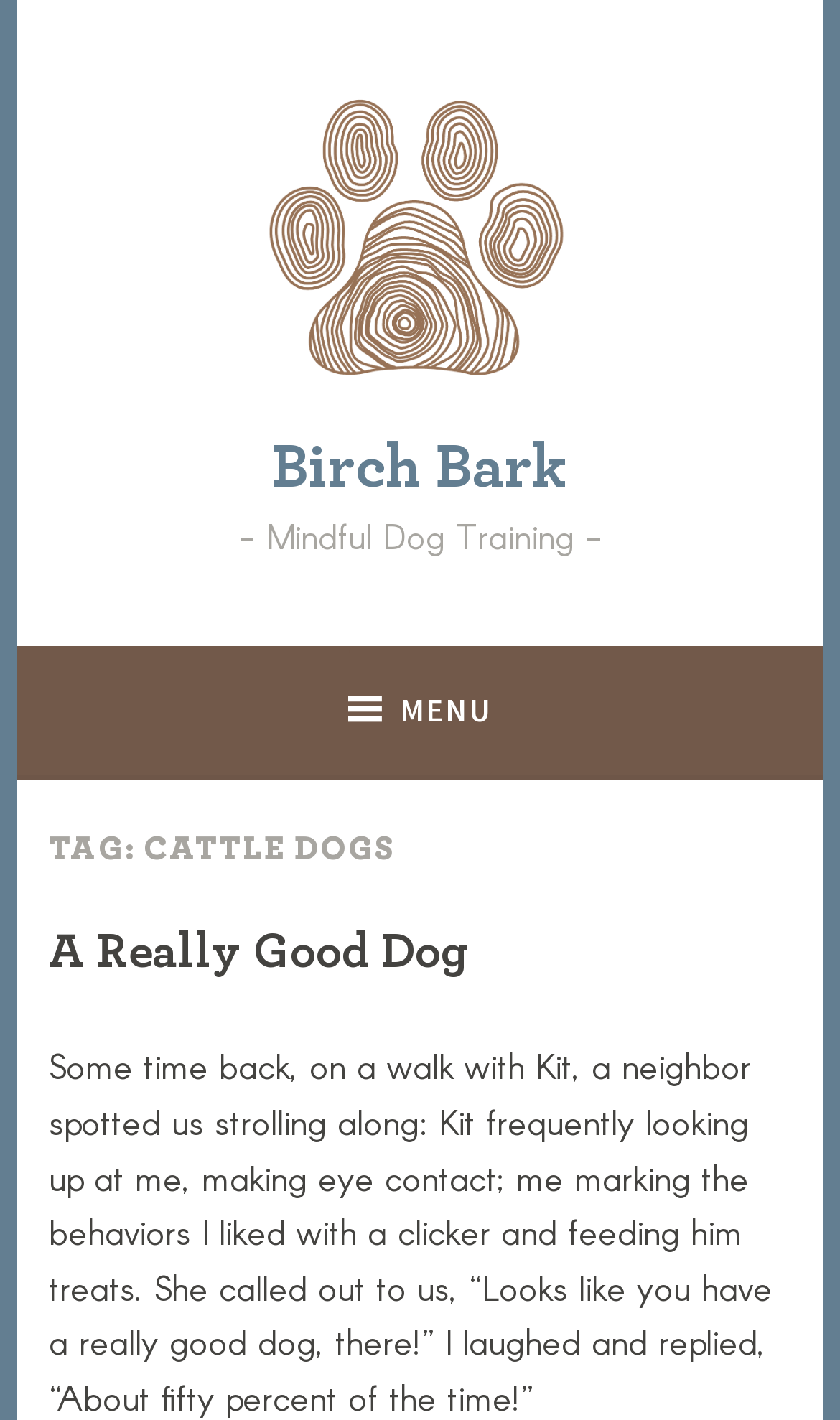Provide a one-word or short-phrase response to the question:
What is the category of the article?

UNCATEGORIZED